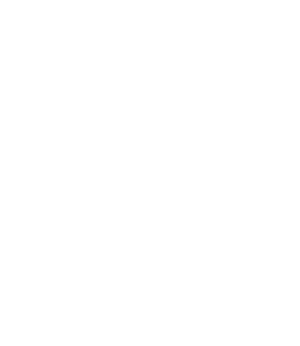What is the purpose of the image?
Using the image as a reference, give an elaborate response to the question.

The image is positioned at the upper section of a layout table, and it is part of an article that explores the impact of social media on marketing and sales, which suggests that the purpose of the image is to accompany a link to a video segment titled 'Why Gary Vaynerchuk loves social media: because it sells stuff'.